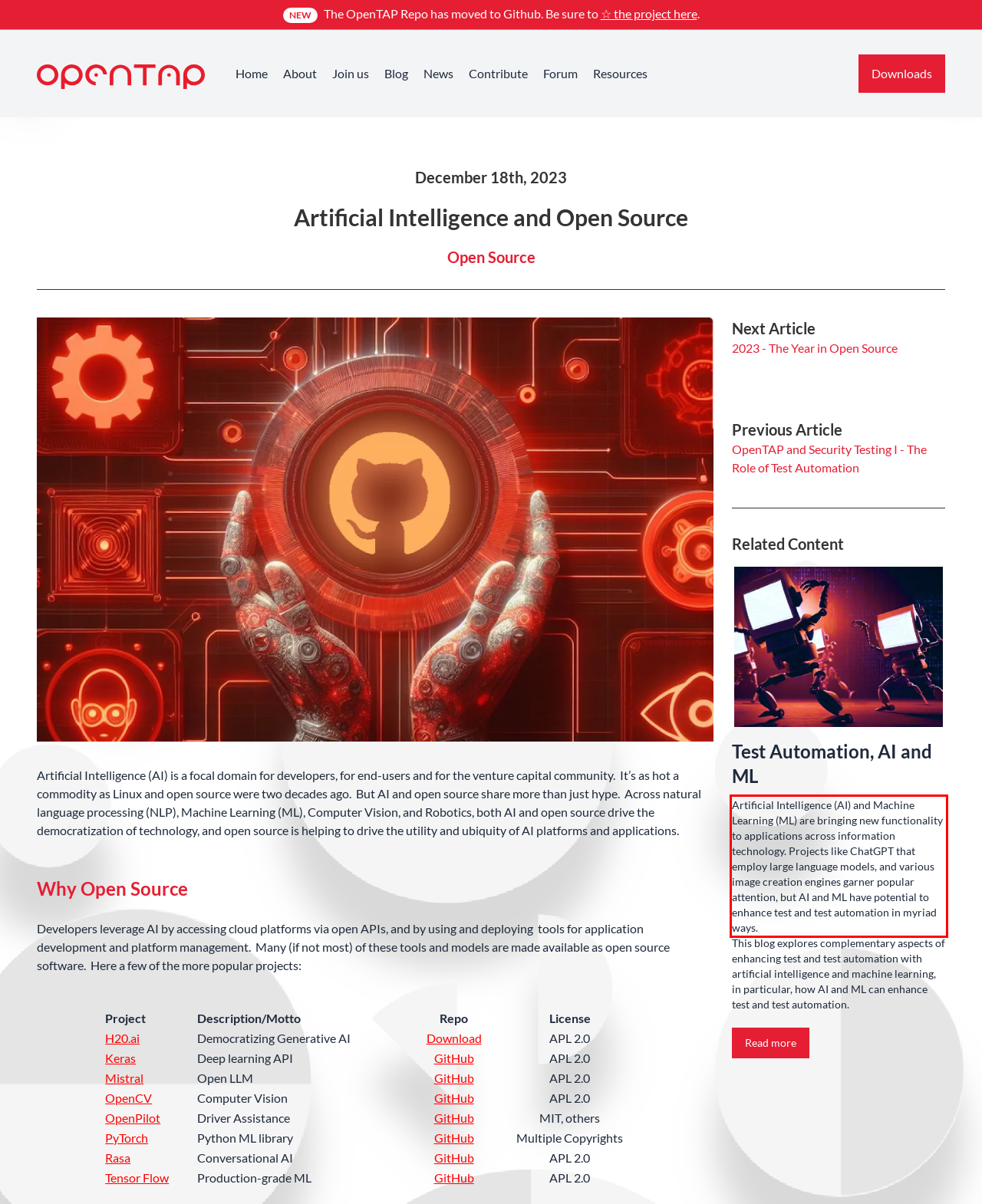You have a webpage screenshot with a red rectangle surrounding a UI element. Extract the text content from within this red bounding box.

Artificial Intelligence (AI) and Machine Learning (ML) are bringing new functionality to applications across information technology. Projects like ChatGPT that employ large language models, and various image creation engines garner popular attention, but AI and ML have potential to enhance test and test automation in myriad ways.